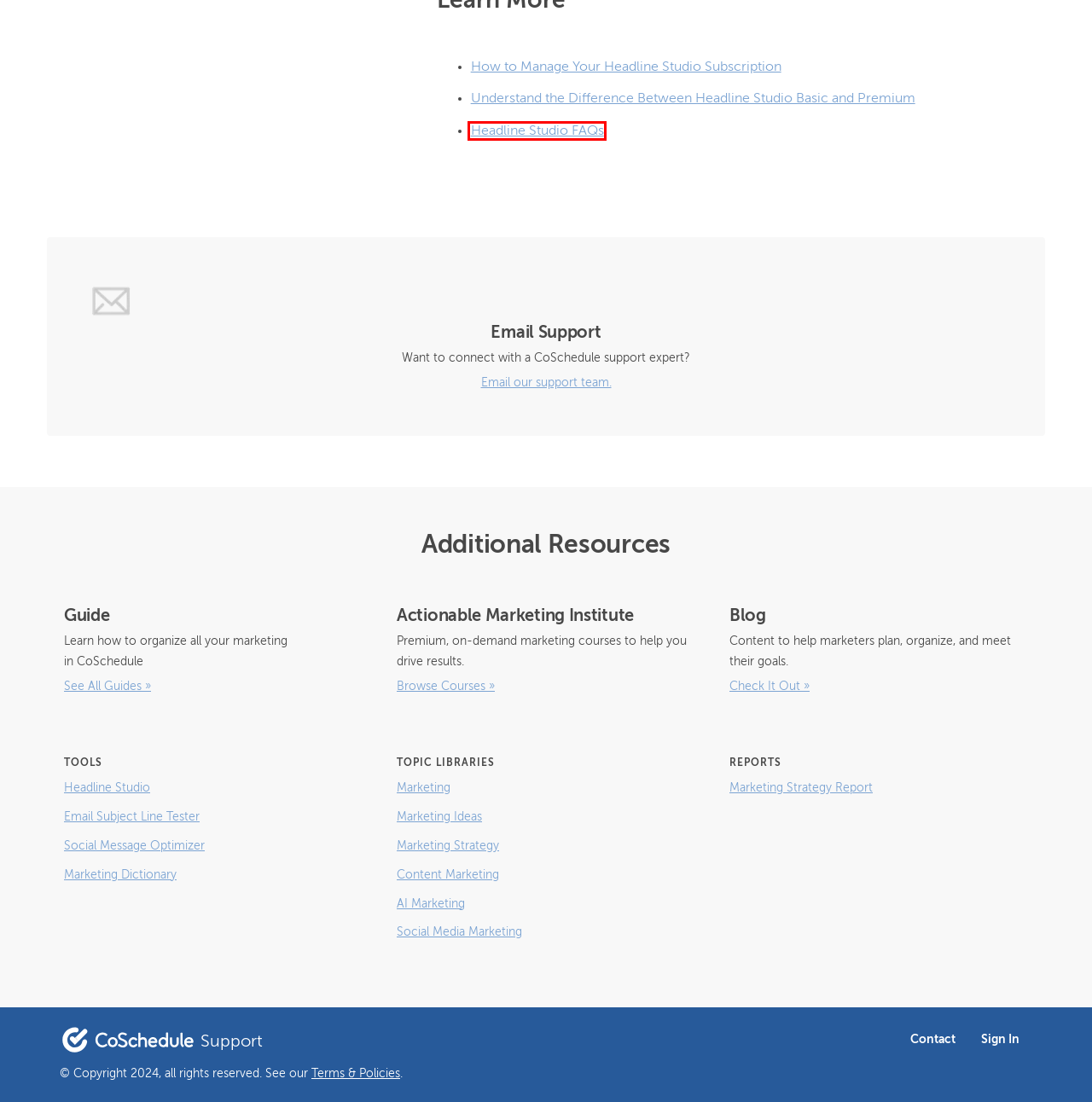Examine the screenshot of the webpage, noting the red bounding box around a UI element. Pick the webpage description that best matches the new page after the element in the red bounding box is clicked. Here are the candidates:
A. CoSchedule Accounts
B. CoSchedule Support
C. Headline Studio FAQs - CoSchedule Support
D. Headline Studio by CoSchedule: Write Better Headlines
E. Understand the Difference between Headline Studio Basic and Premium - CoSchedule Support
F. CoSchedule Status
G. Headline Studio - CoSchedule Support
H. How to Manage Your Headline Studio Subscription - CoSchedule Support

C